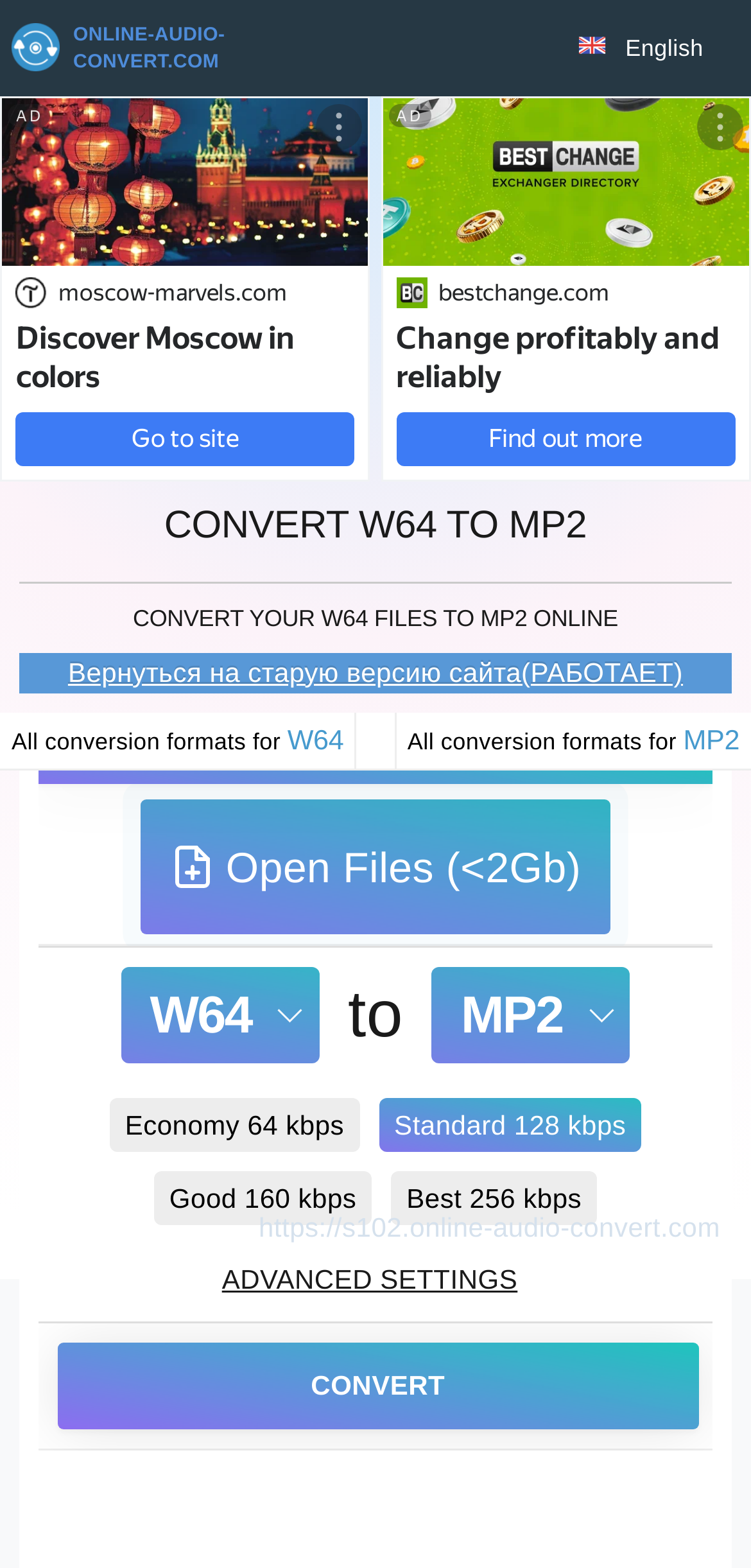Find and specify the bounding box coordinates that correspond to the clickable region for the instruction: "Select 'W64' as the input format".

[0.161, 0.616, 0.425, 0.678]